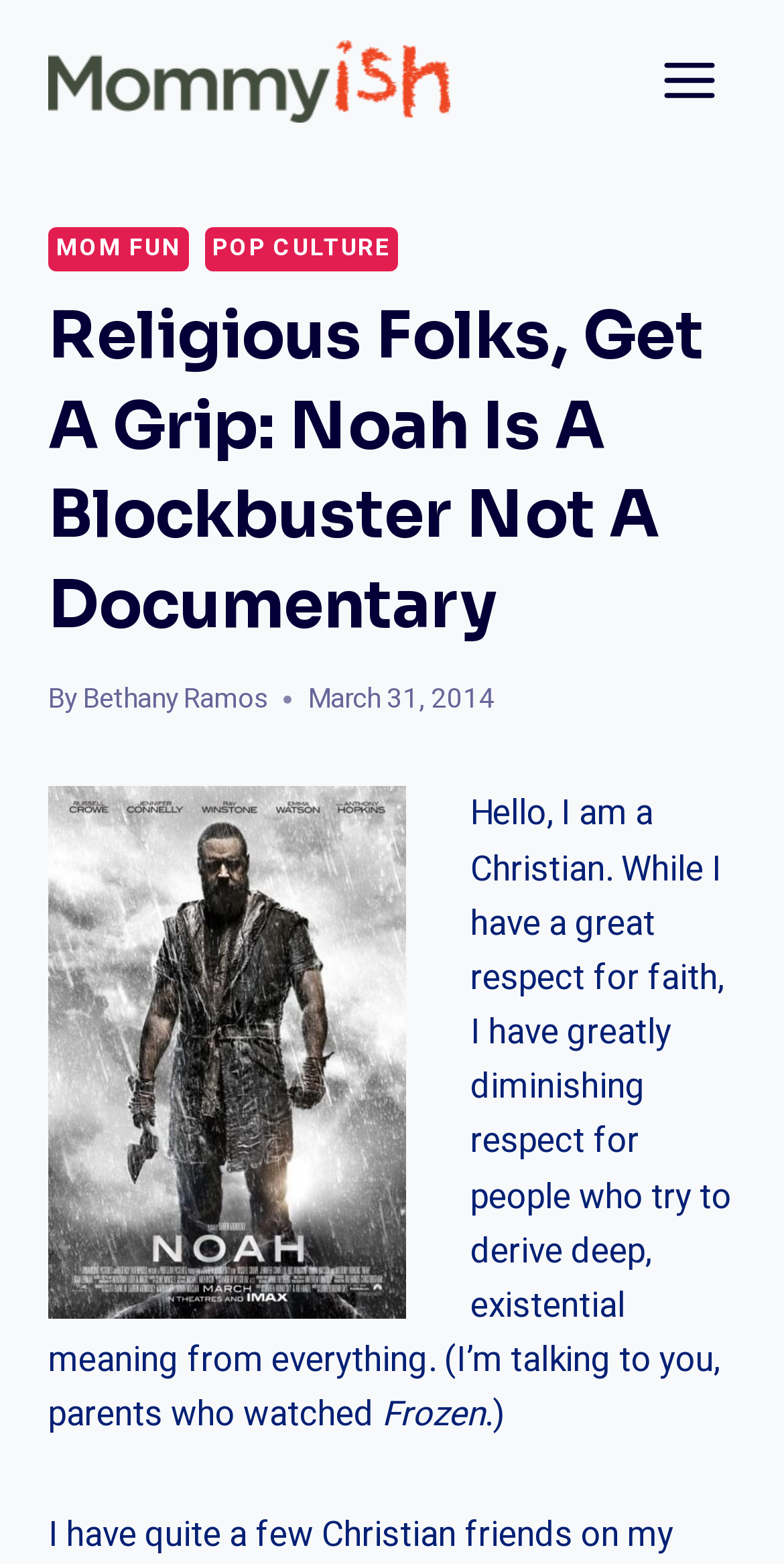Based on the image, please elaborate on the answer to the following question:
What is the name of the author of the article?

The author's name can be found in the article's metadata, where it says 'By' followed by the author's name, which is 'Bethany Ramos'.